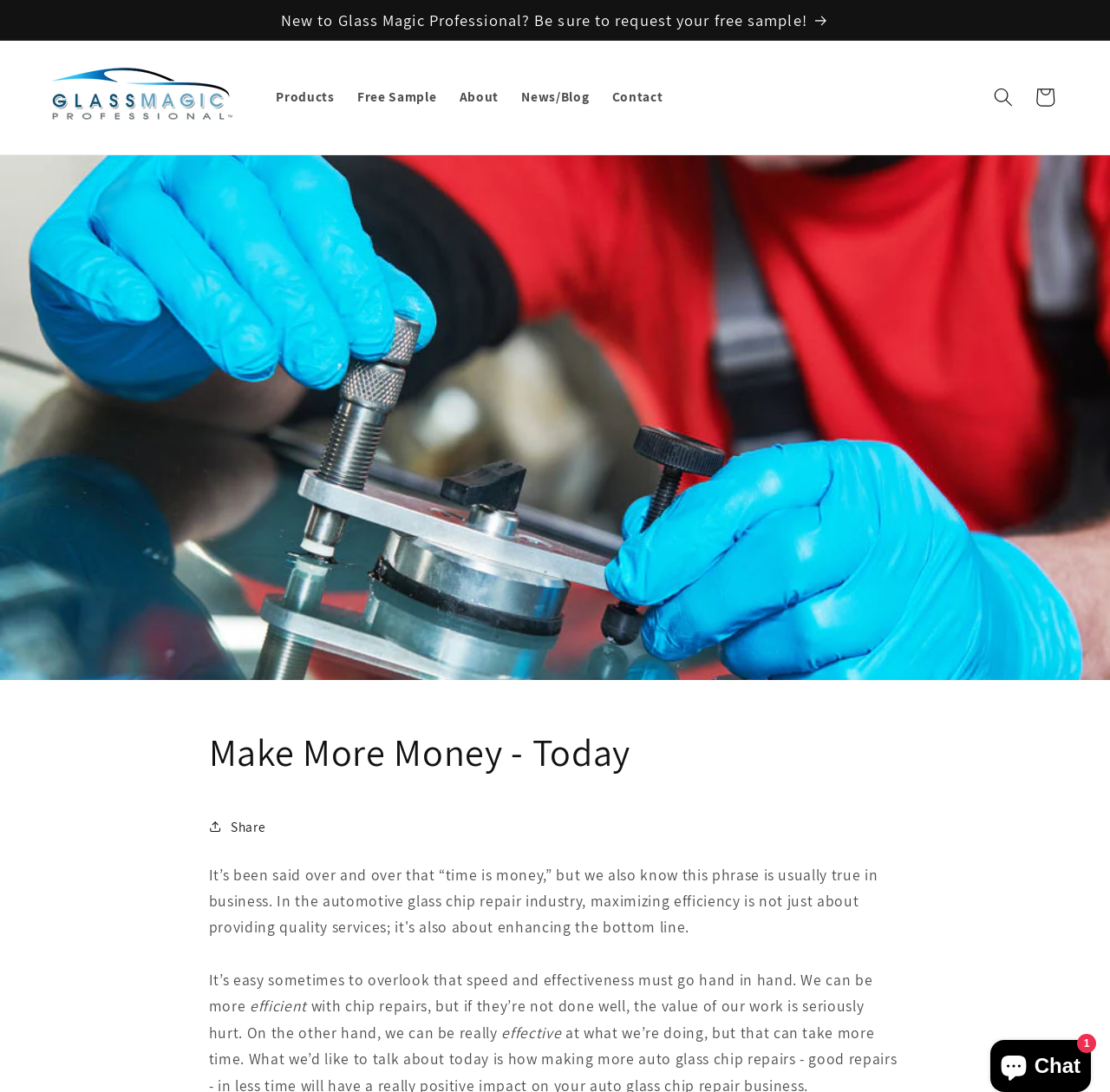Please determine the bounding box coordinates of the section I need to click to accomplish this instruction: "Open the chat window".

[0.892, 0.952, 0.983, 1.0]